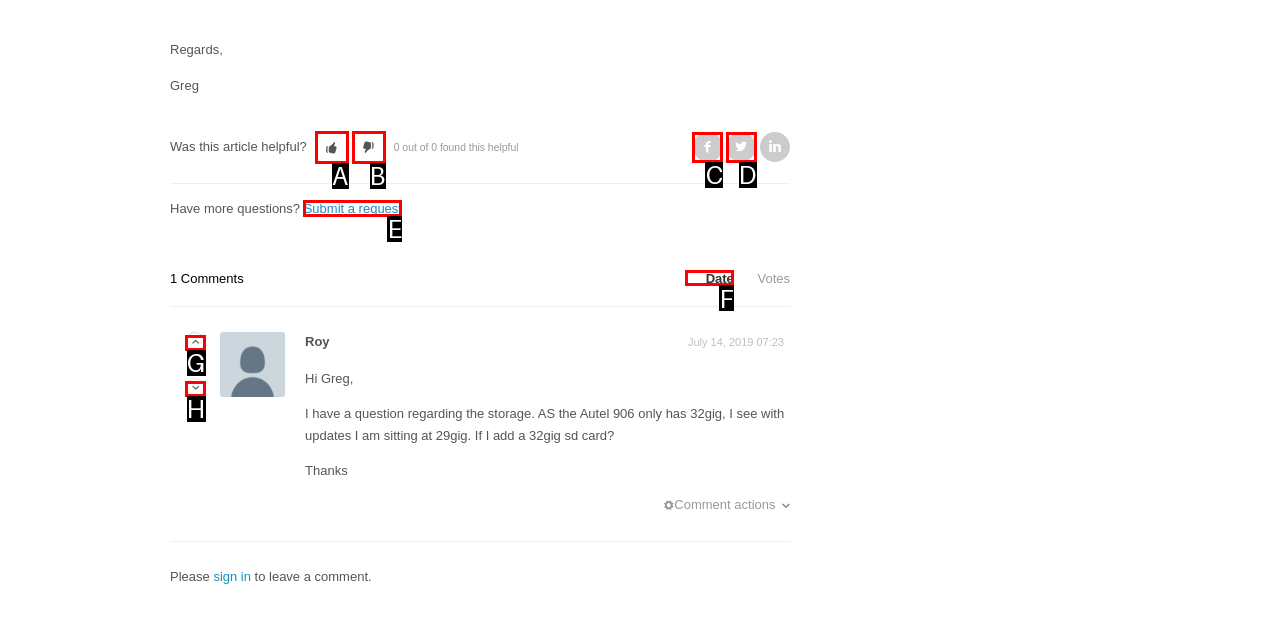From the given options, tell me which letter should be clicked to complete this task: View High Quality Mechanical Grille For Waste Water Treatment product
Answer with the letter only.

None